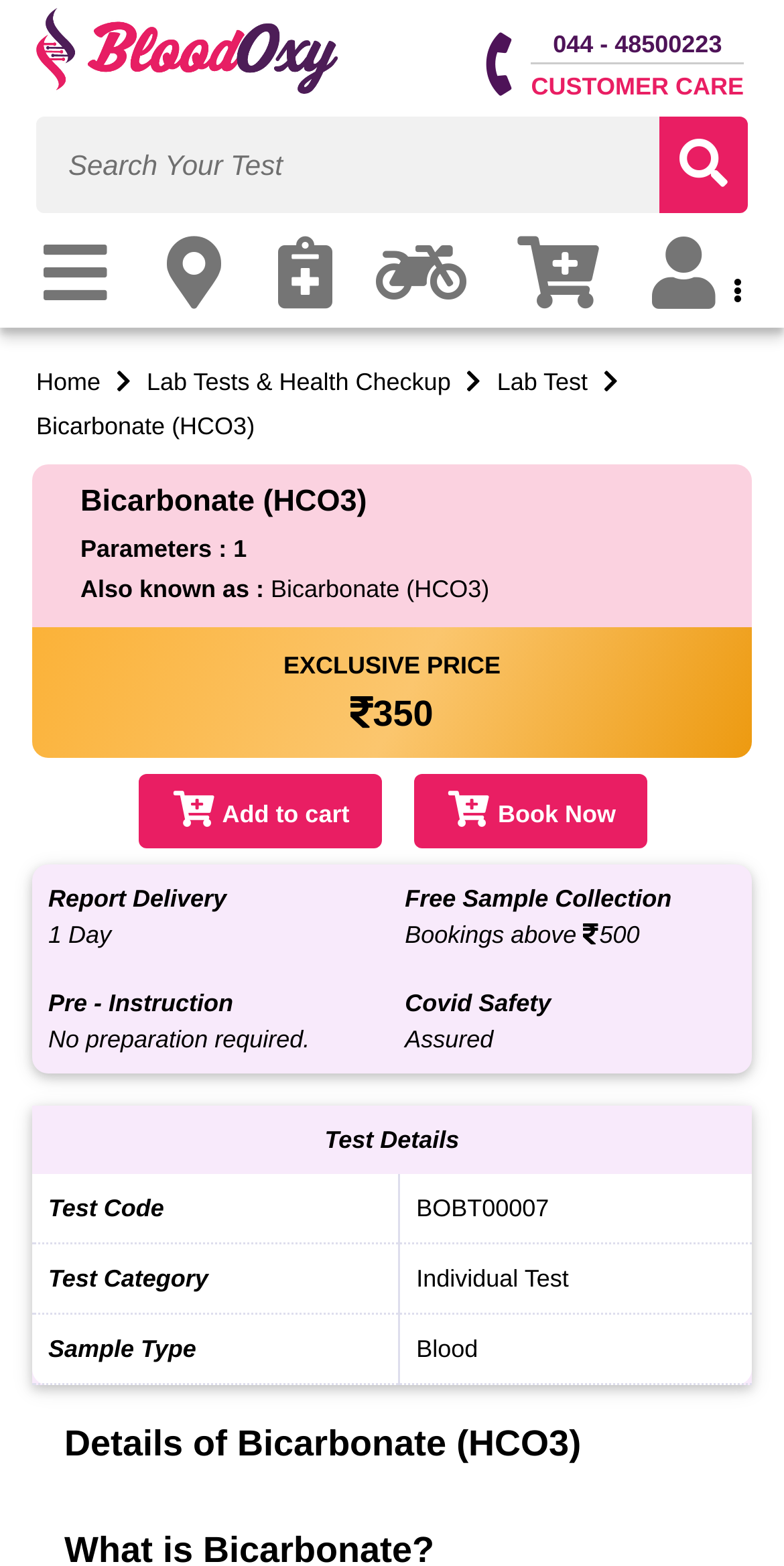Locate the bounding box coordinates of the element I should click to achieve the following instruction: "Join the team".

None